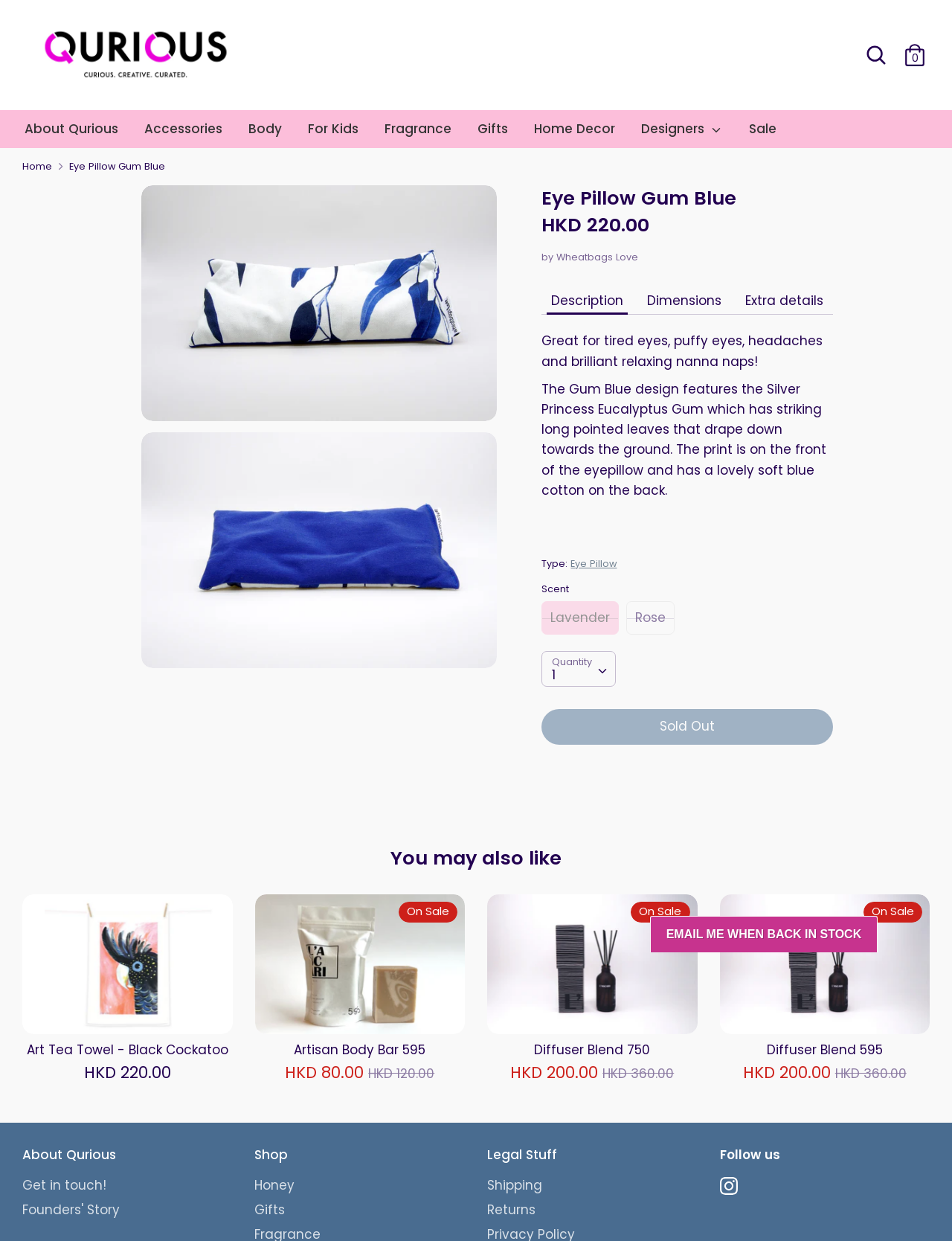Please find the bounding box coordinates of the element that must be clicked to perform the given instruction: "Search for products". The coordinates should be four float numbers from 0 to 1, i.e., [left, top, right, bottom].

[0.905, 0.032, 0.936, 0.056]